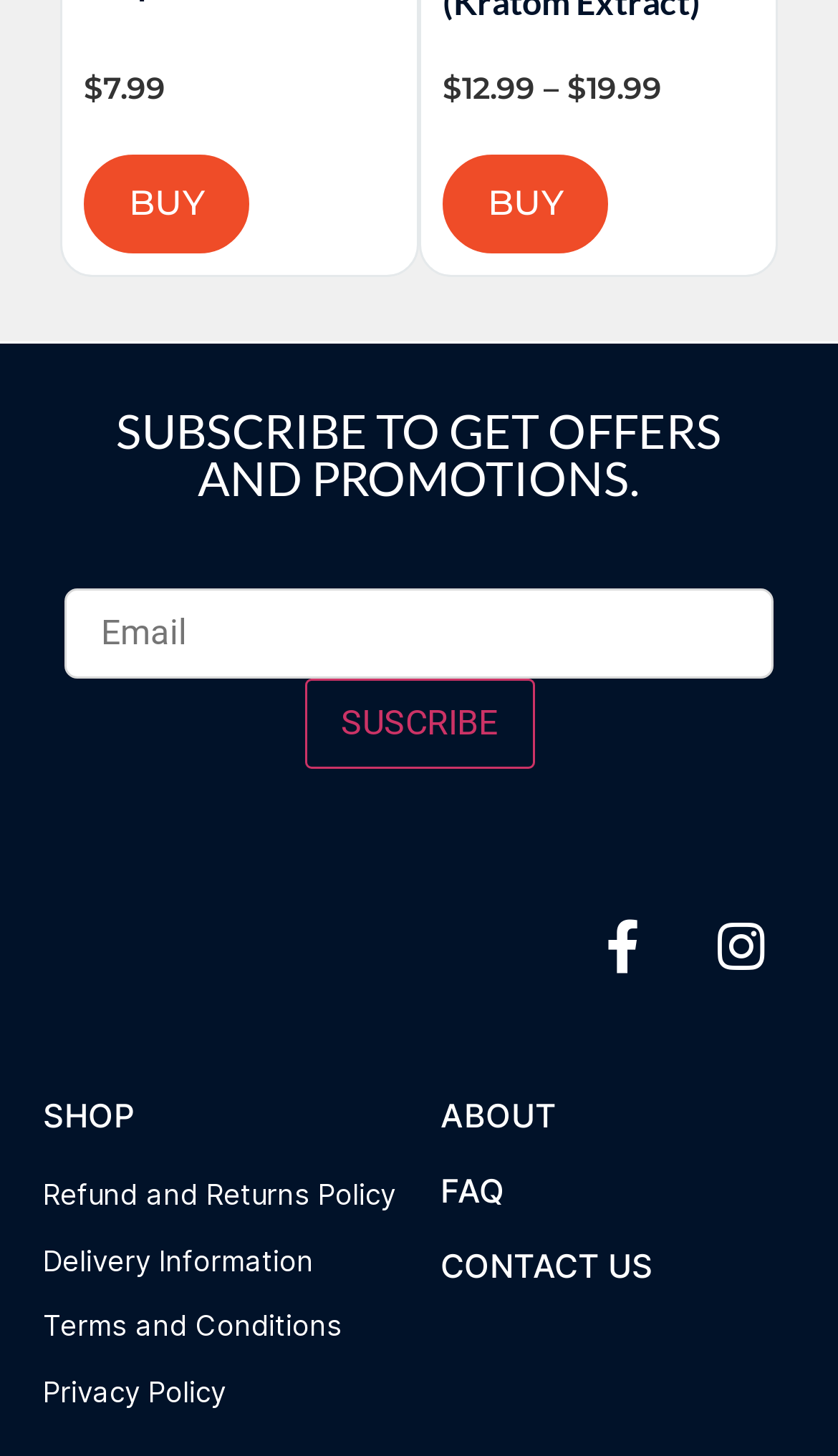Use a single word or phrase to answer this question: 
What is the price range of the products?

$7.99-$19.99